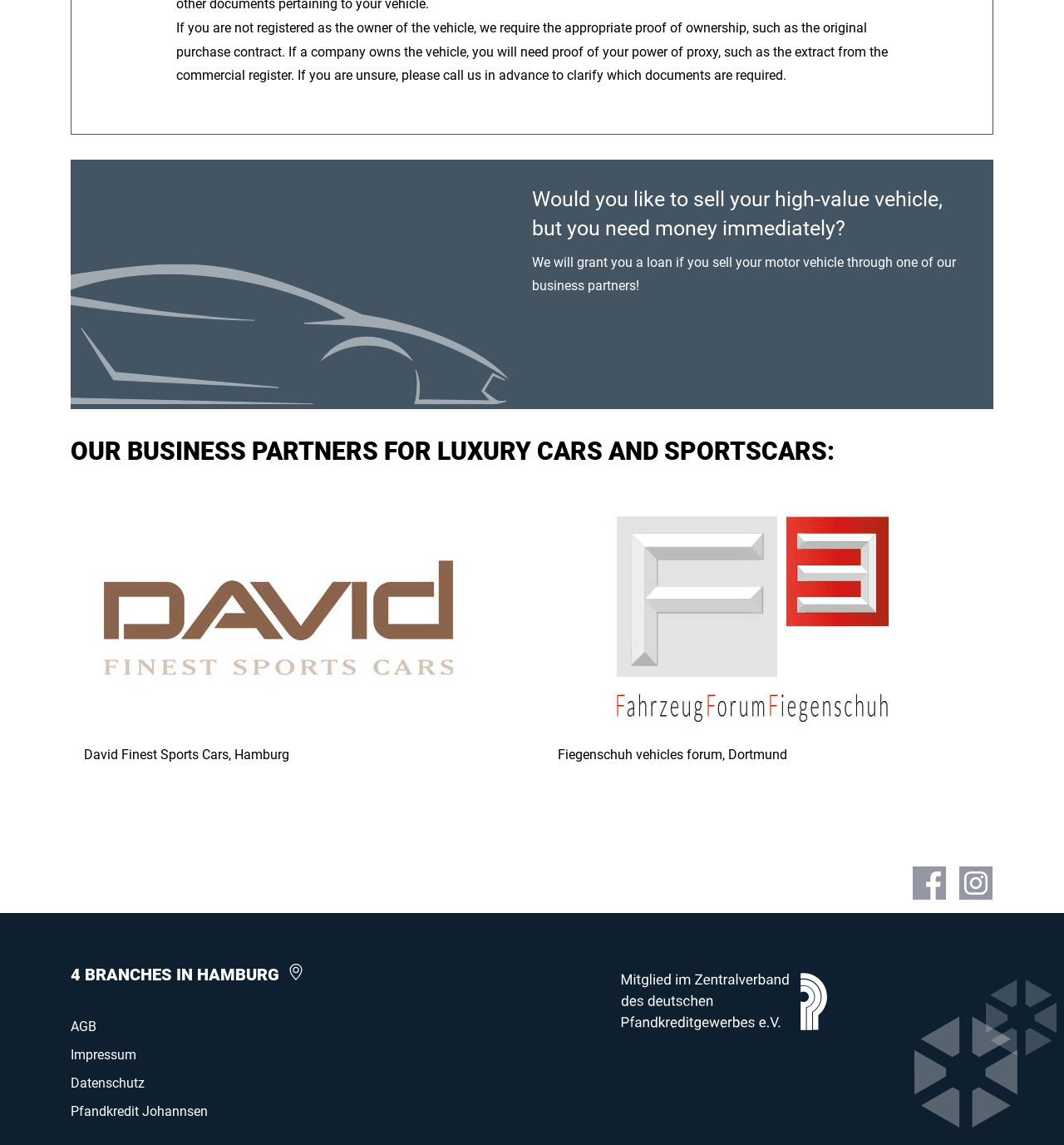Please identify the bounding box coordinates of where to click in order to follow the instruction: "Visit Pfandkredit Johannsen on Facebook".

[0.858, 0.757, 0.889, 0.786]